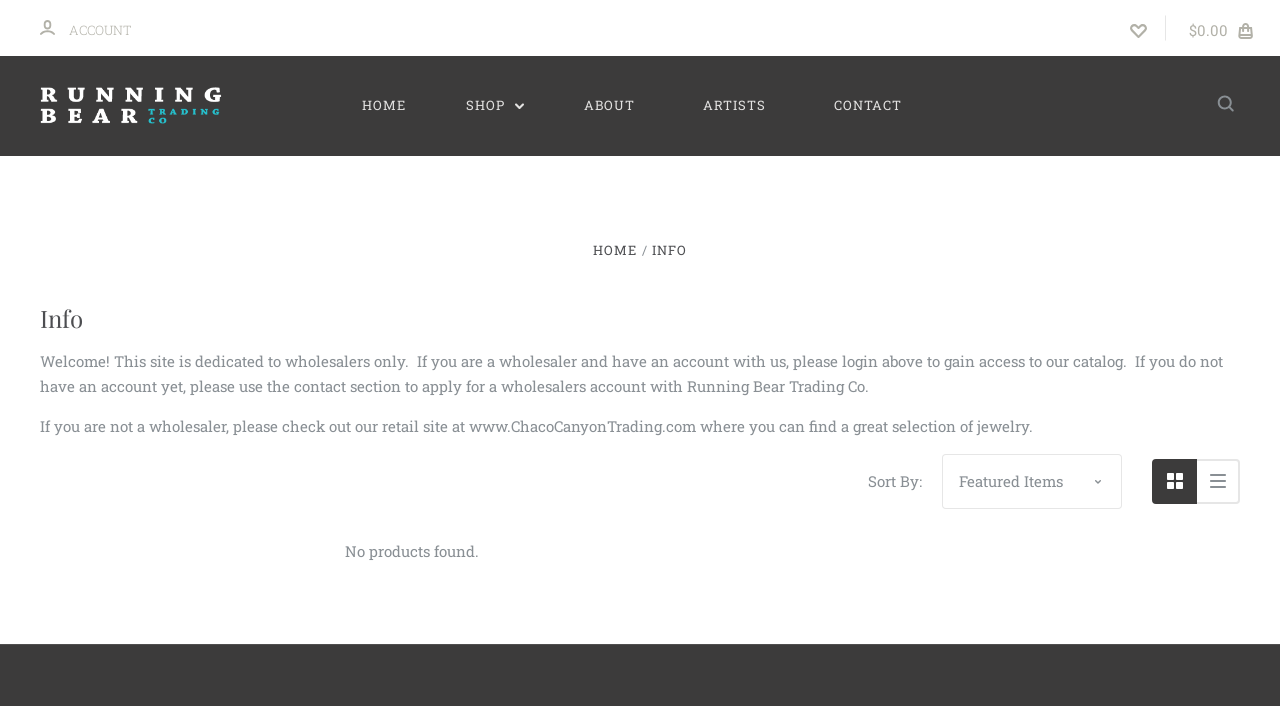Please find the bounding box coordinates of the element that must be clicked to perform the given instruction: "view wishlist". The coordinates should be four float numbers from 0 to 1, i.e., [left, top, right, bottom].

[0.883, 0.0, 0.896, 0.079]